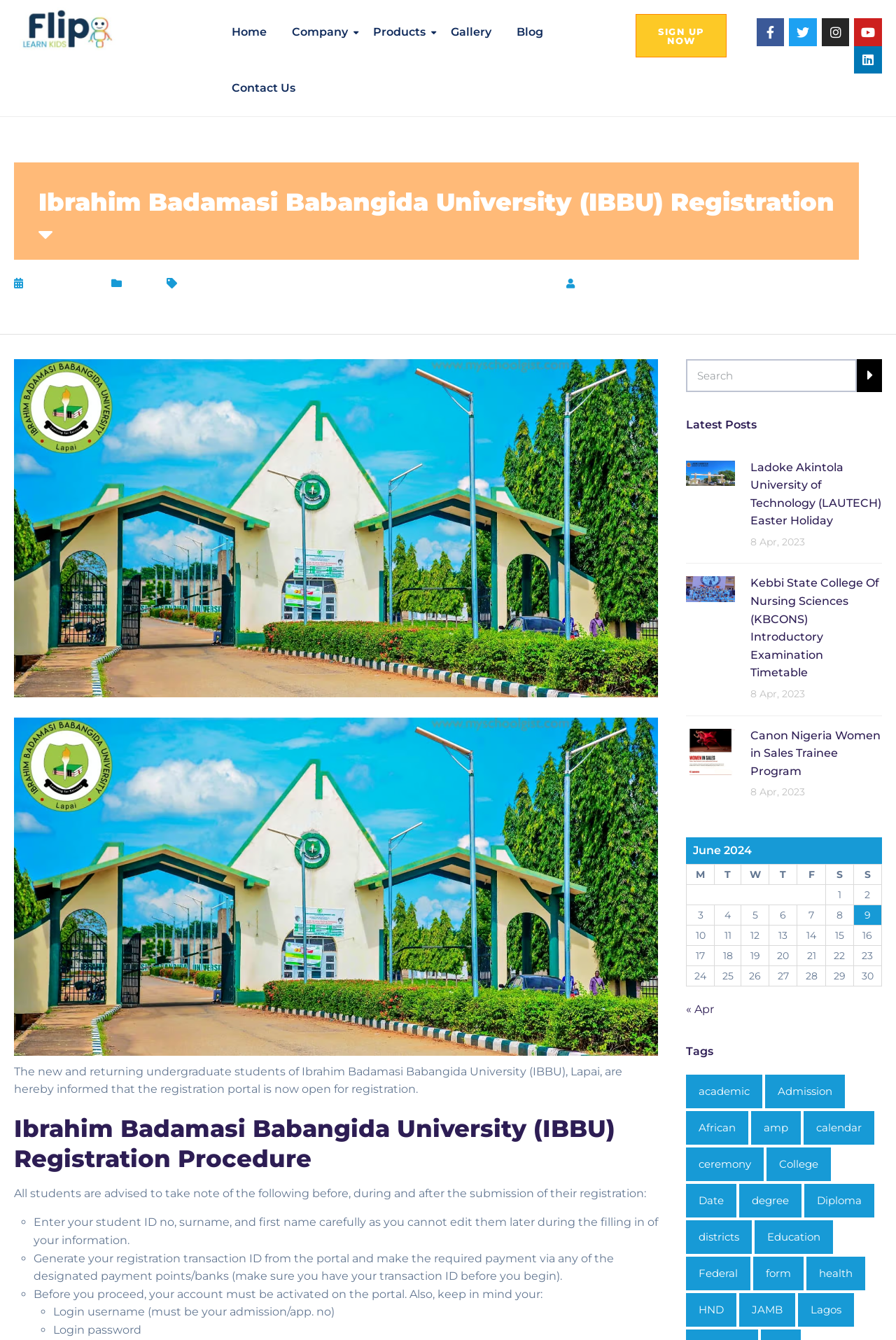Generate a thorough caption that explains the contents of the webpage.

The webpage is about Ibrahim Badamasi Babangida University (IBBU) registration, specifically providing information and guidelines for new and returning undergraduate students. 

At the top of the page, there are several links to different sections of the website, including "Home", "Company", "Products", "Gallery", "Blog", and "Contact Us". On the right side of these links, there is a "SIGN UP NOW" button. Below the button, there are social media links to Facebook, Twitter, Instagram, YouTube, and LinkedIn.

The main content of the page starts with a heading that repeats the title of the webpage. Below the heading, there is a paragraph of text that informs students that the registration portal is now open. 

Following this, there is a section with a heading that outlines the registration procedure. This section provides a list of steps that students need to take, including entering their student ID number, surname, and first name carefully, generating a registration transaction ID, and making the required payment.

On the right side of the page, there is a search bar with a magnifying glass icon. Below the search bar, there is a section with a heading that says "Latest Posts". This section contains a list of links to recent news articles, including "Ladoke Akintola University of Technology (LAUTECH) Easter Holiday", "Kebbi State College Of Nursing Sciences (KBCONS) Introductory Examination Timetable", and "Canon Nigeria Women in Sales Trainee Program". Each link has a corresponding date below it.

At the bottom of the page, there is a table with a caption that says "June 2024". The table has seven columns labeled "M", "T", "W", "T", "F", "S", and "S", and three rows with numbers ranging from 1 to 13.